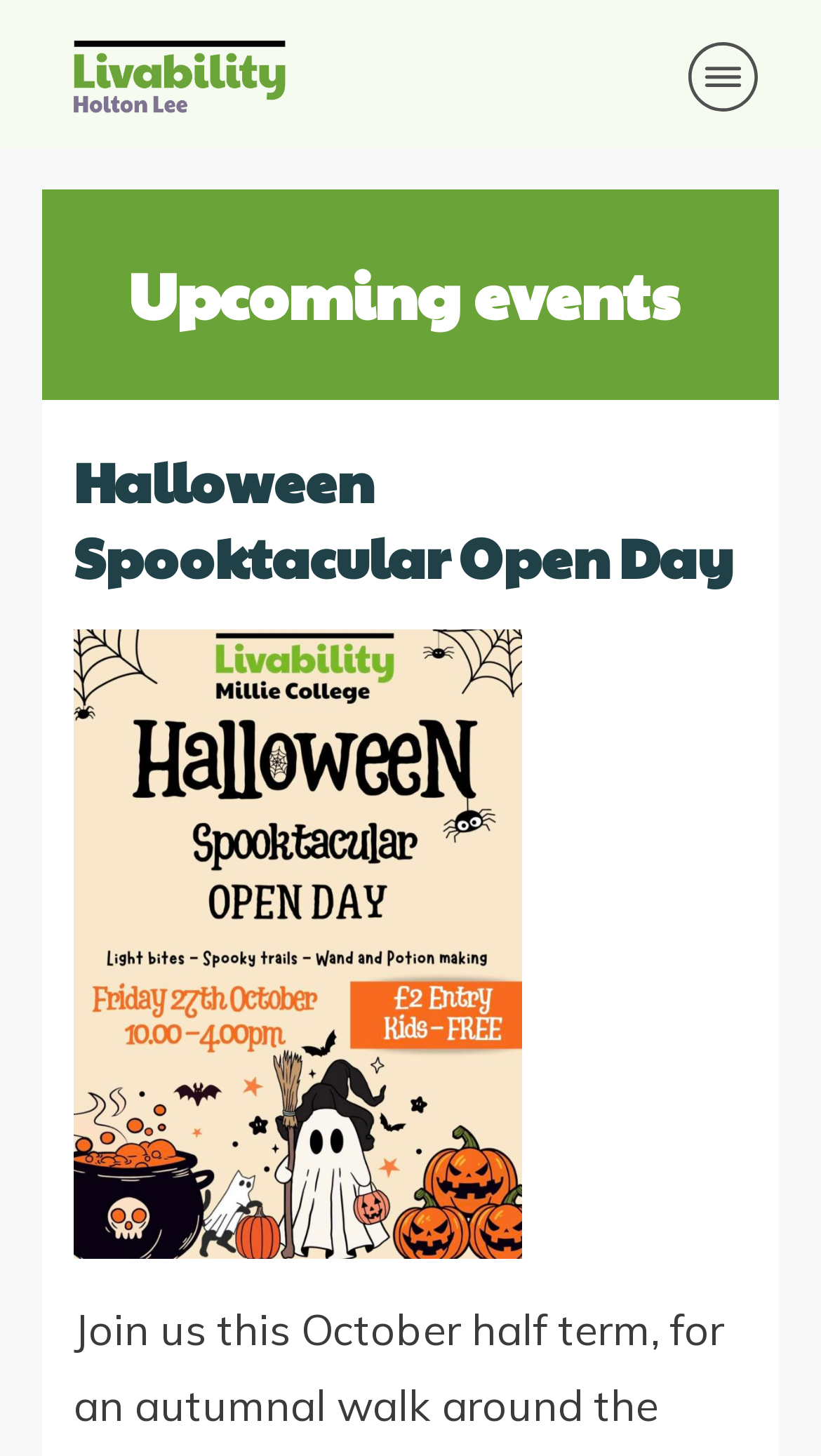Calculate the bounding box coordinates of the UI element given the description: "parent_node: ABOUT US".

[0.813, 0.015, 0.949, 0.092]